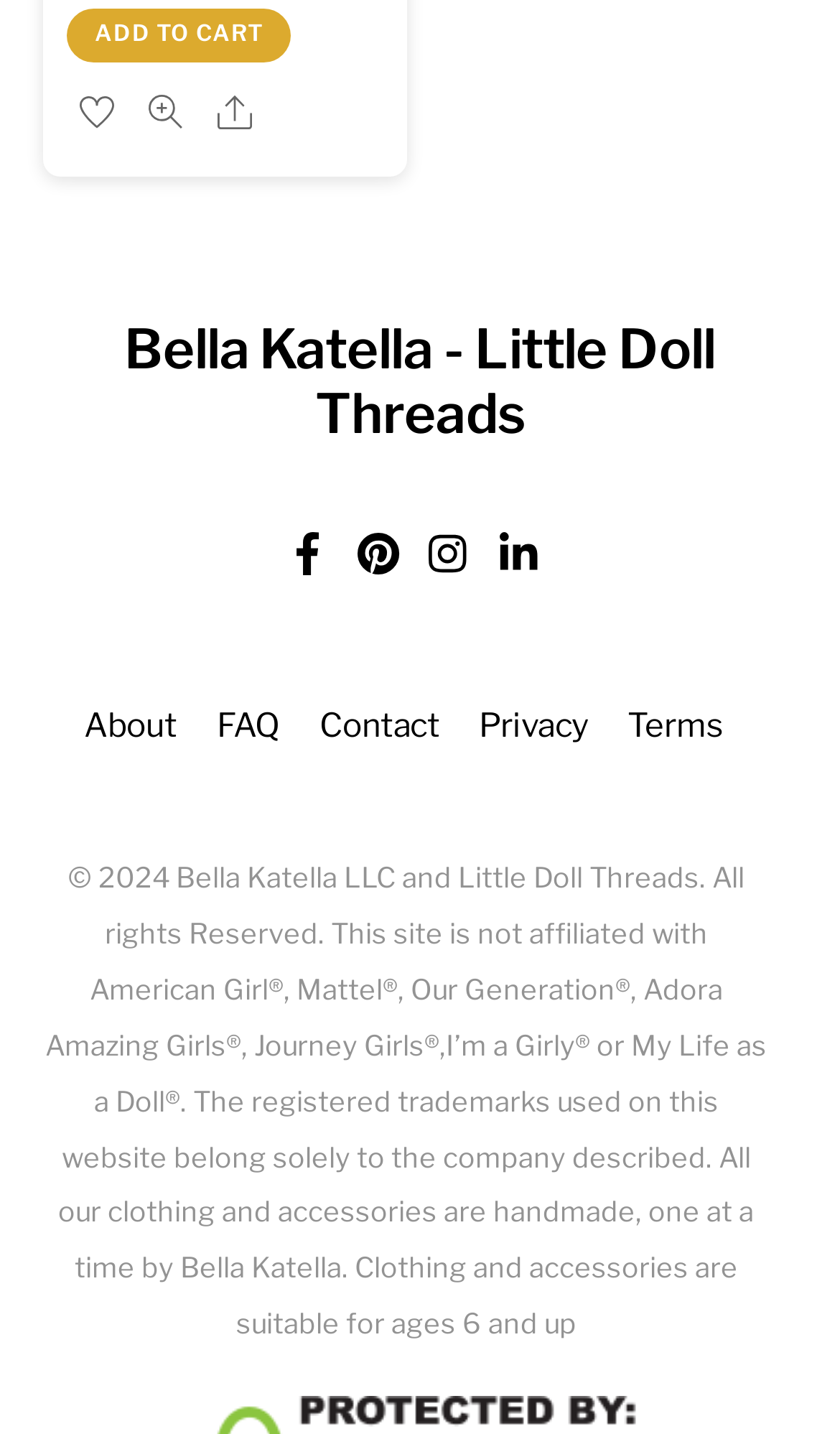Determine the bounding box coordinates of the clickable region to execute the instruction: "View wishlist". The coordinates should be four float numbers between 0 and 1, denoted as [left, top, right, bottom].

[0.08, 0.057, 0.152, 0.099]